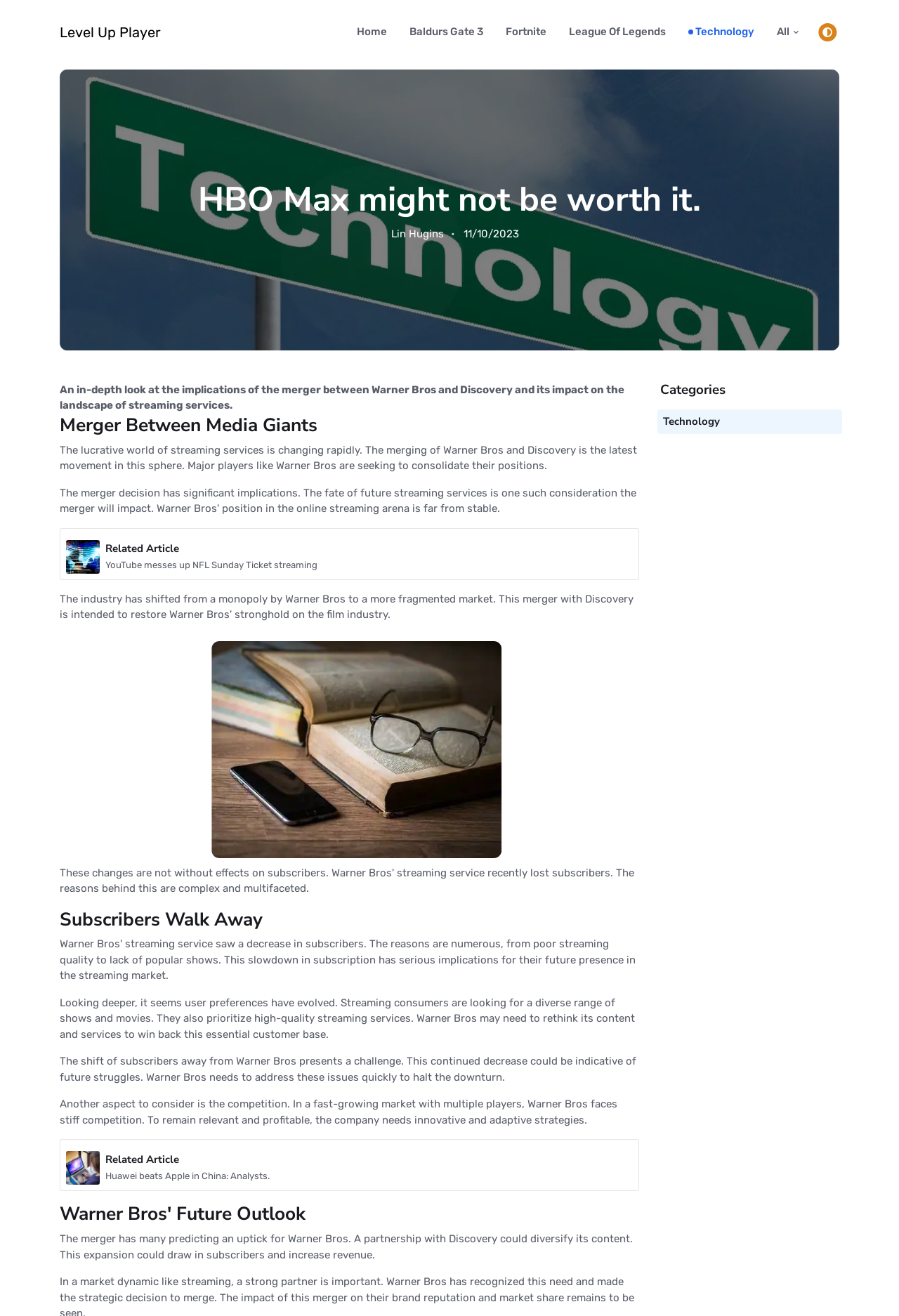Based on the description "Level Up Player", find the bounding box of the specified UI element.

[0.066, 0.0, 0.179, 0.048]